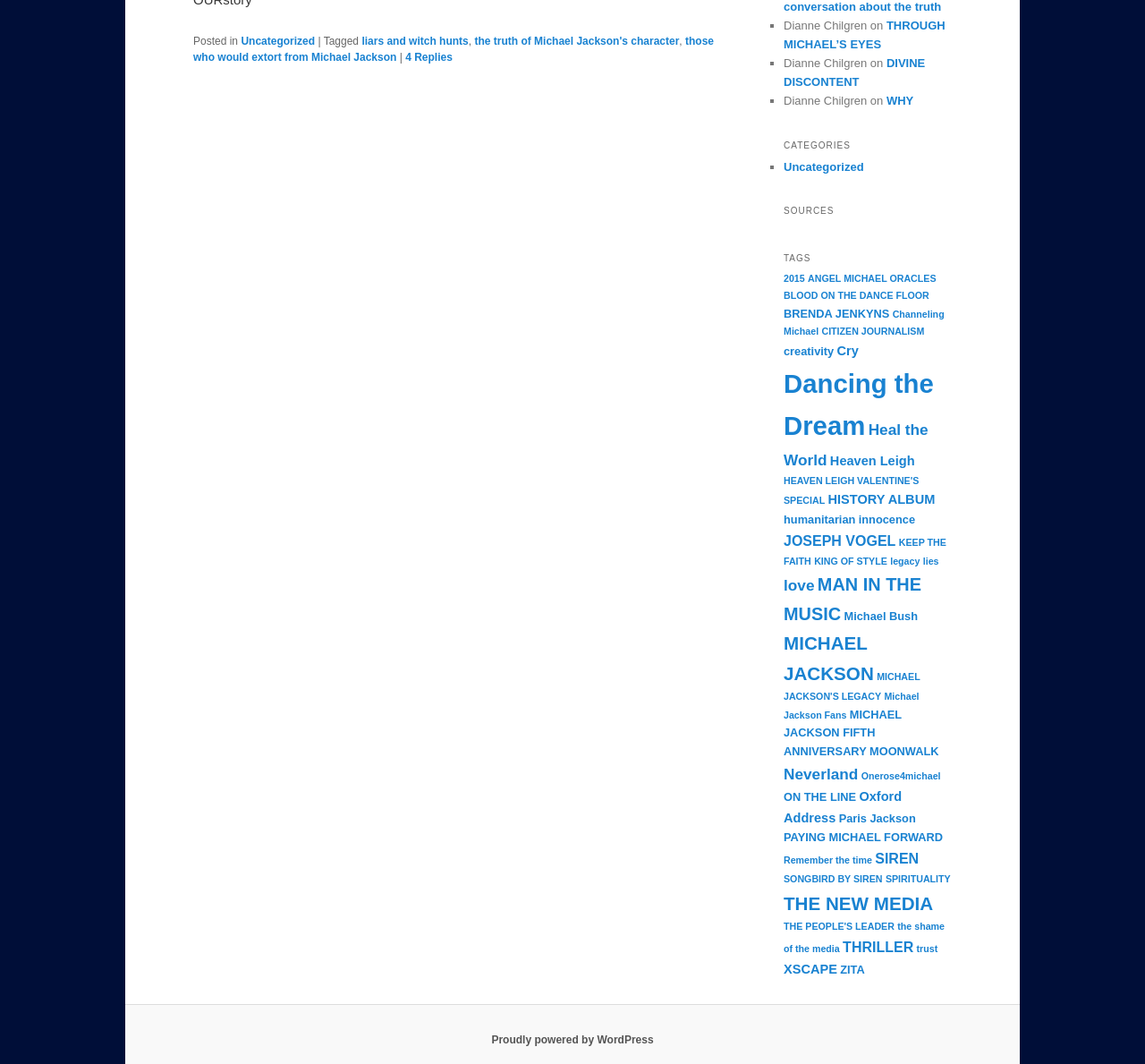Determine the bounding box for the HTML element described here: "Onerose4michael". The coordinates should be given as [left, top, right, bottom] with each number being a float between 0 and 1.

[0.752, 0.724, 0.822, 0.734]